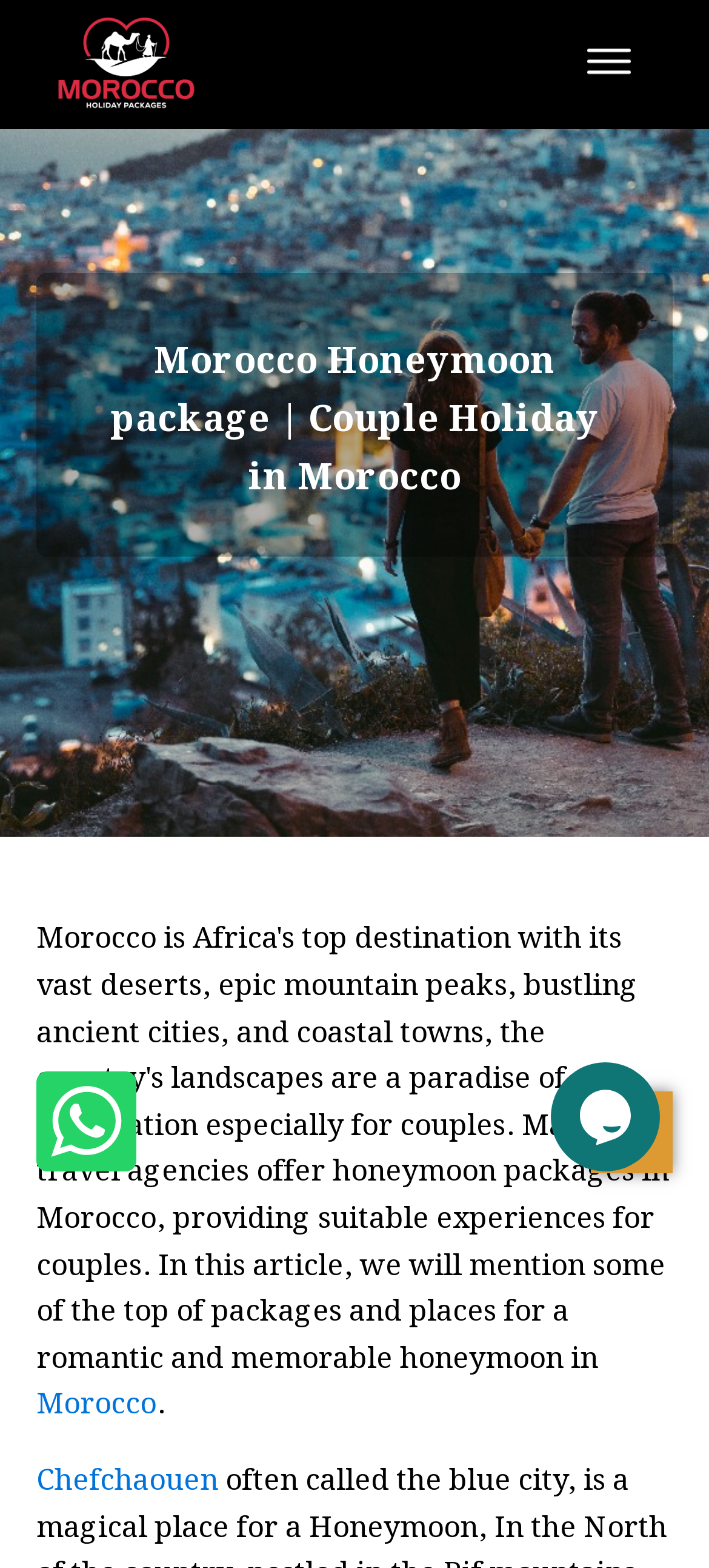What is the icon next to the 'Open menu' button?
Using the visual information, answer the question in a single word or phrase.

Off-canvas icon